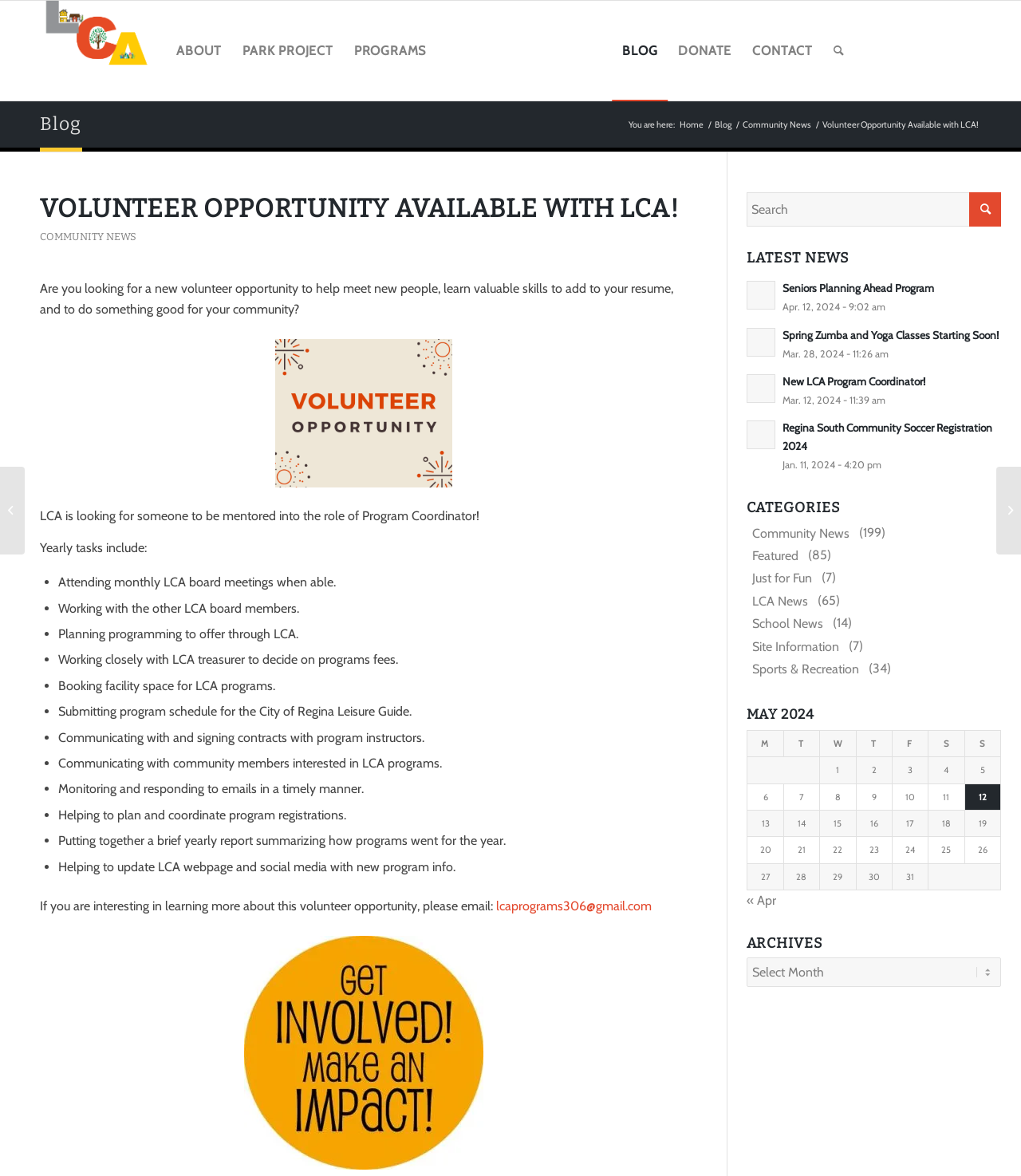Locate the UI element described by Just for Fun in the provided webpage screenshot. Return the bounding box coordinates in the format (top-left x, top-left y, bottom-right x, bottom-right y), ensuring all values are between 0 and 1.

[0.732, 0.483, 0.801, 0.502]